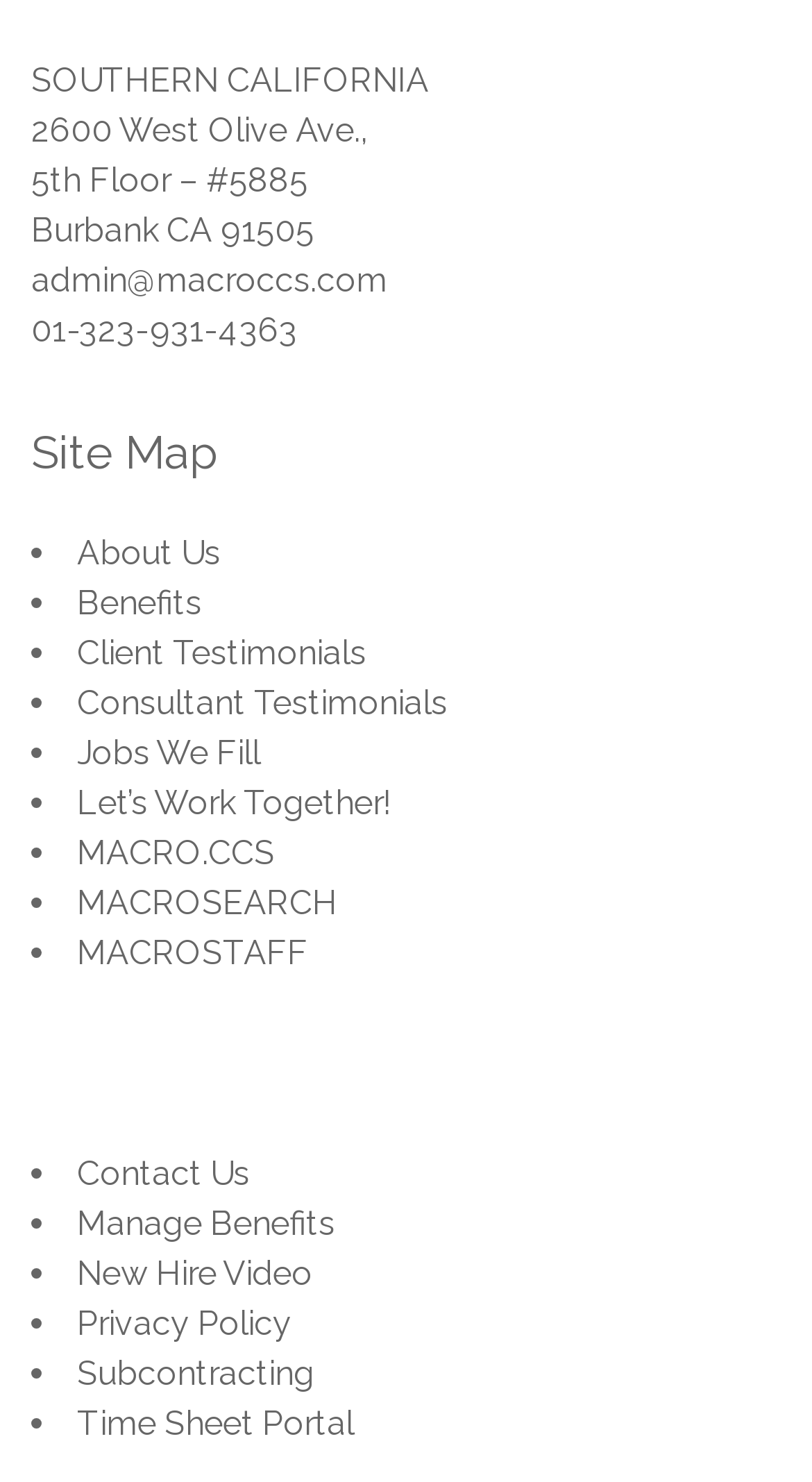Analyze the image and give a detailed response to the question:
How many links are there in the site map?

I counted the number of link elements within the site map section, which is denoted by the heading 'Site Map'. There are 14 links in total, each preceded by a list marker.